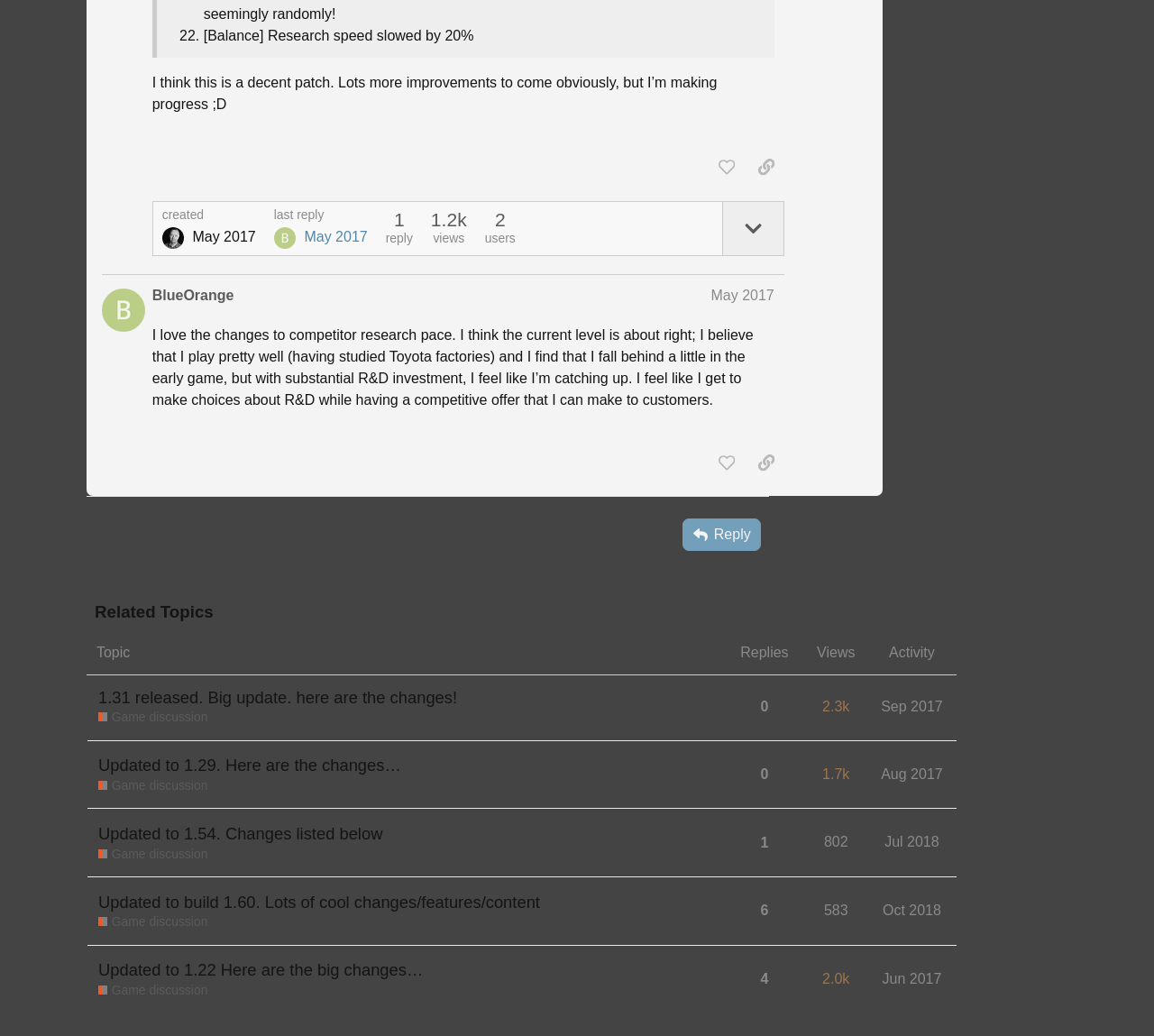Please identify the bounding box coordinates of the clickable element to fulfill the following instruction: "like this post". The coordinates should be four float numbers between 0 and 1, i.e., [left, top, right, bottom].

[0.615, 0.146, 0.645, 0.176]